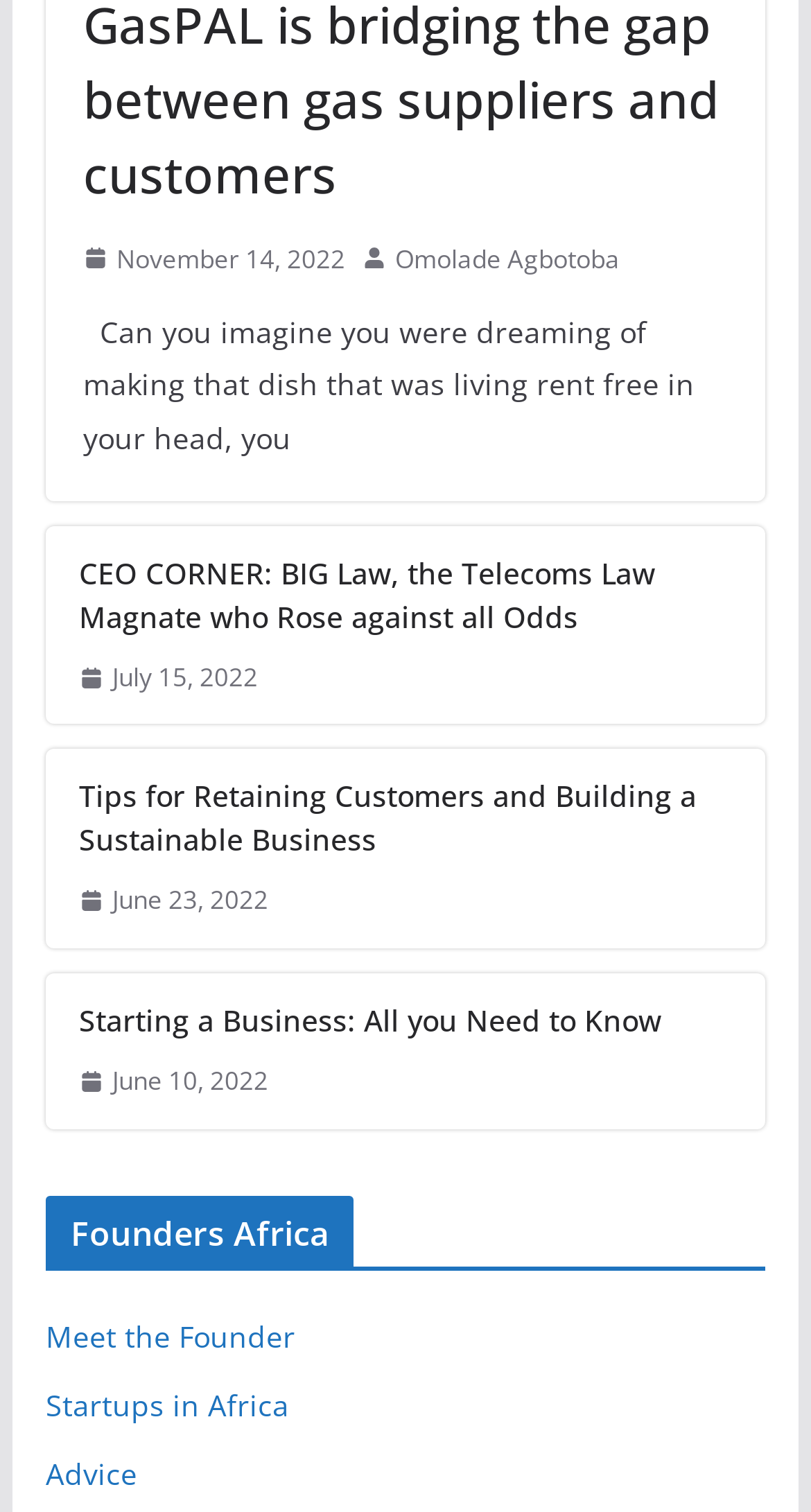Bounding box coordinates should be in the format (top-left x, top-left y, bottom-right x, bottom-right y) and all values should be floating point numbers between 0 and 1. Determine the bounding box coordinate for the UI element described as: Twitter

None